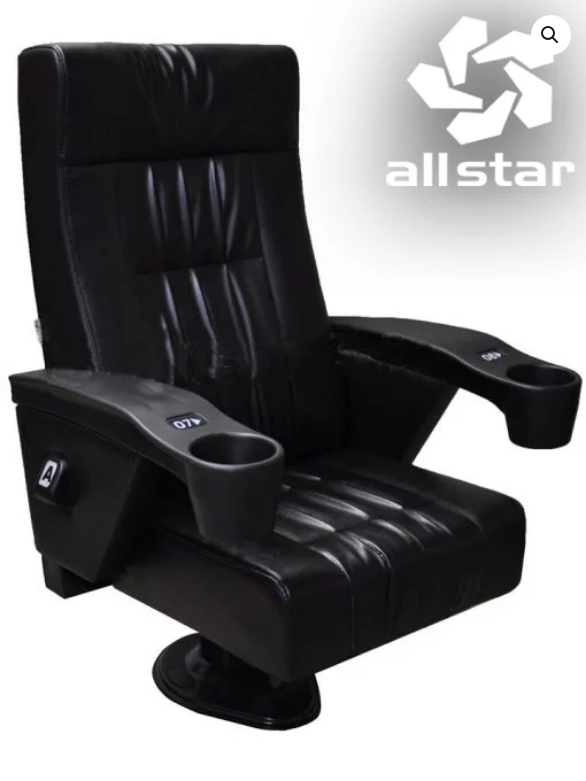Offer a detailed narrative of the scene depicted in the image.

This image features a stylish black cinema seat showcasing a modern design. Upholstered in sleek leather, the chair boasts plush padding and distinct stitching, ensuring both comfort and a contemporary aesthetic. Each armrest is equipped with a cup holder for added convenience, while the seat displays a seat number (071) and a designated letter (A) for easy identification. The backdrop displays the 'allstar' logo, emphasizing the branding associated with high-quality seating solutions. This cinema chair is designed to provide an enjoyable movie-watching experience, combining functionality with elegance.